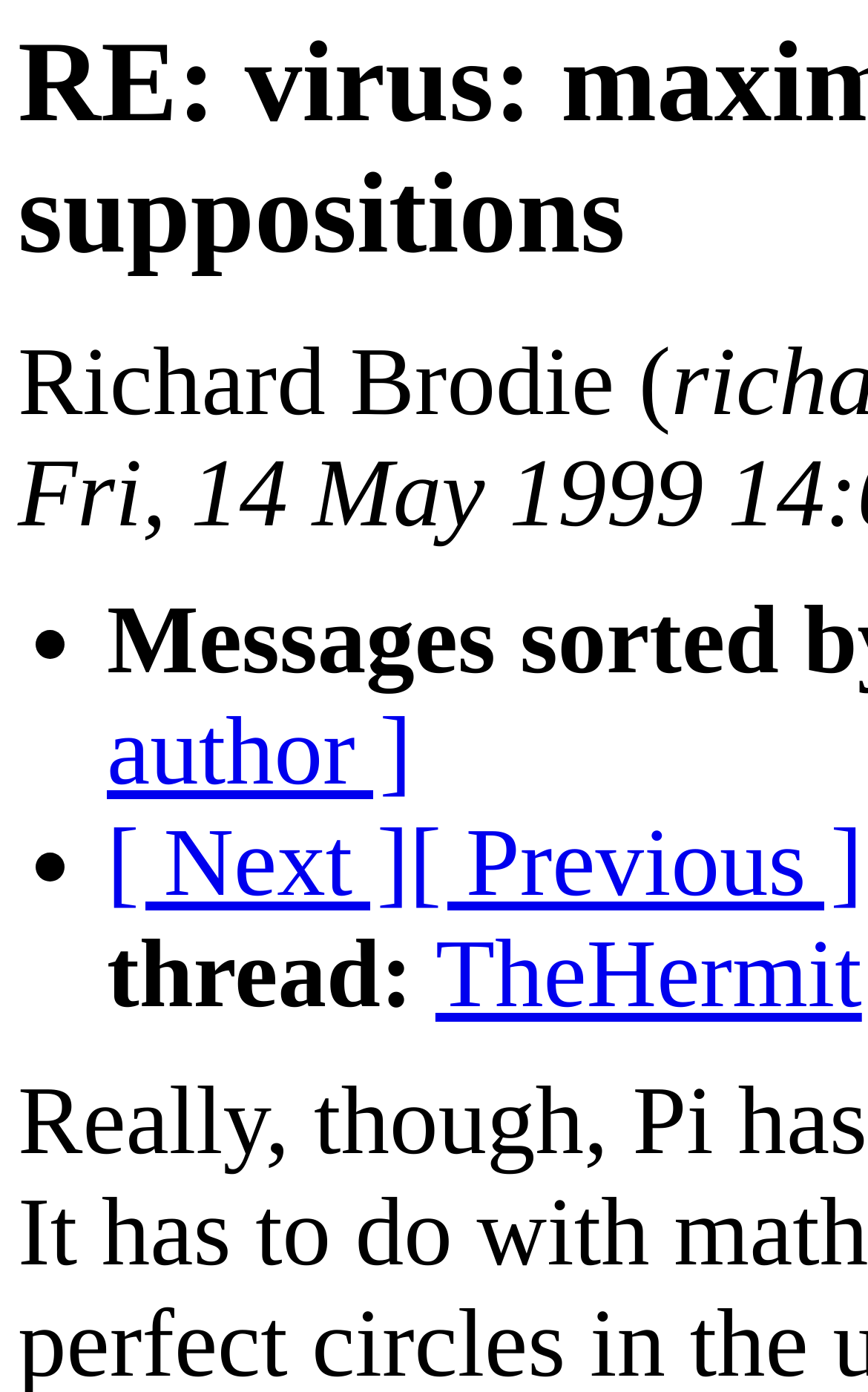Extract the bounding box coordinates for the described element: "[ Next ]". The coordinates should be represented as four float numbers between 0 and 1: [left, top, right, bottom].

[0.123, 0.583, 0.471, 0.66]